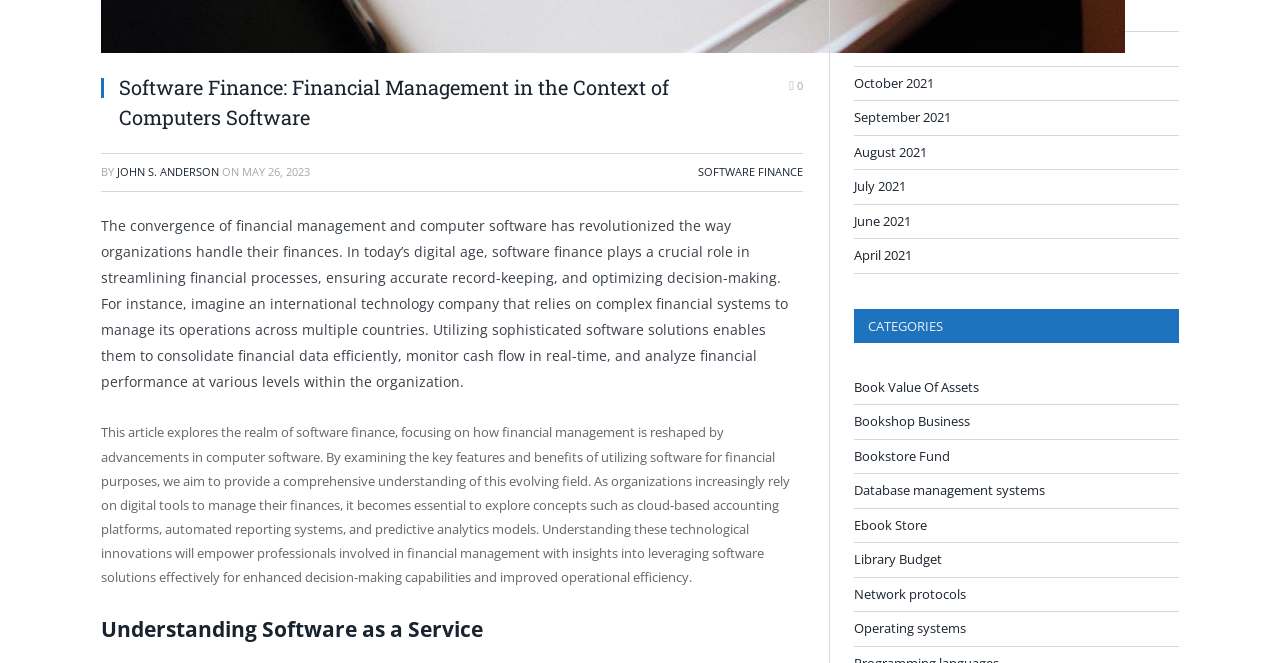Locate the UI element described by Charlie Wright in the provided webpage screenshot. Return the bounding box coordinates in the format (top-left x, top-left y, bottom-right x, bottom-right y), ensuring all values are between 0 and 1.

None